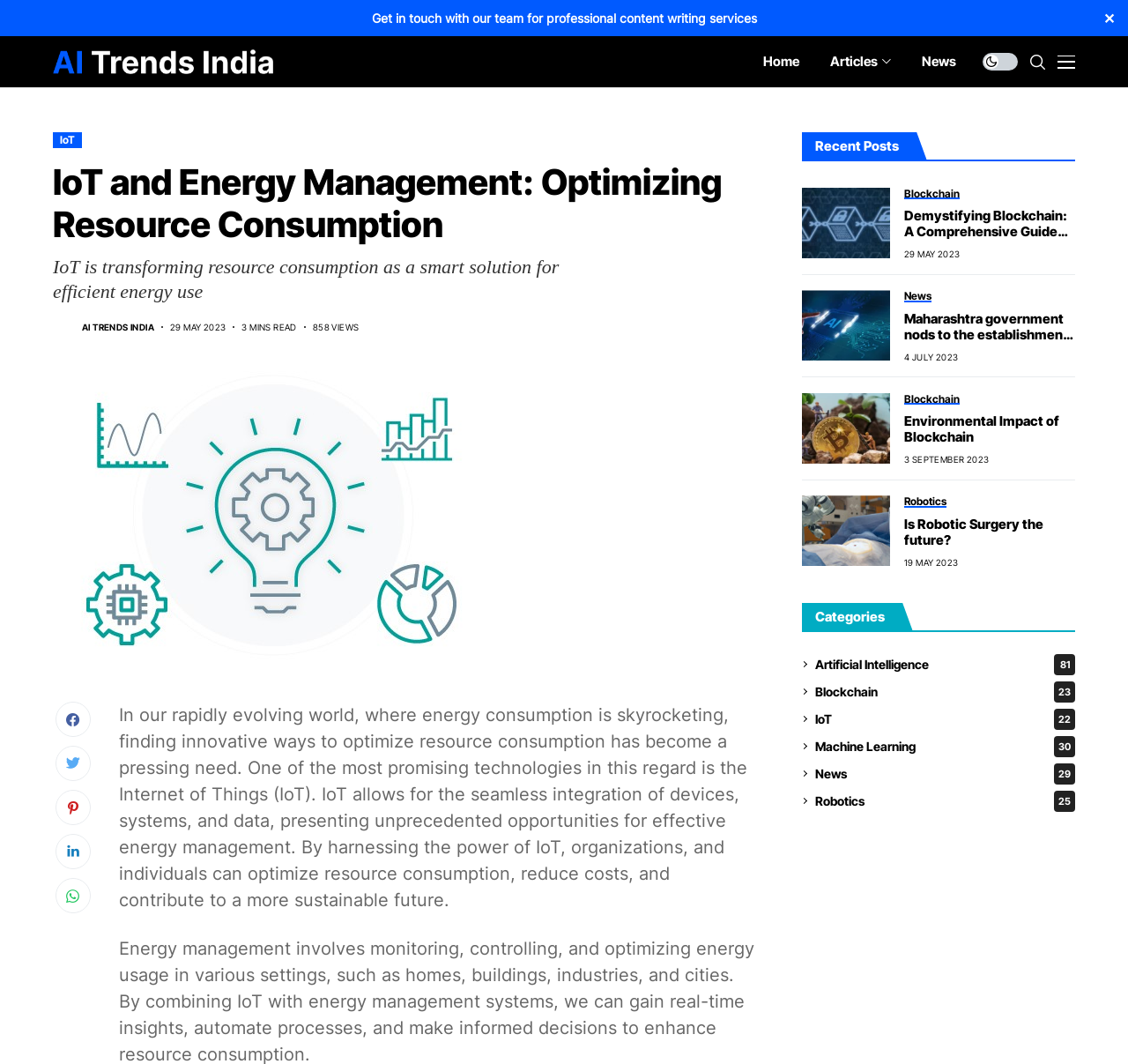Identify the bounding box coordinates of the region I need to click to complete this instruction: "Learn more about IoT and energy management".

[0.047, 0.124, 0.073, 0.14]